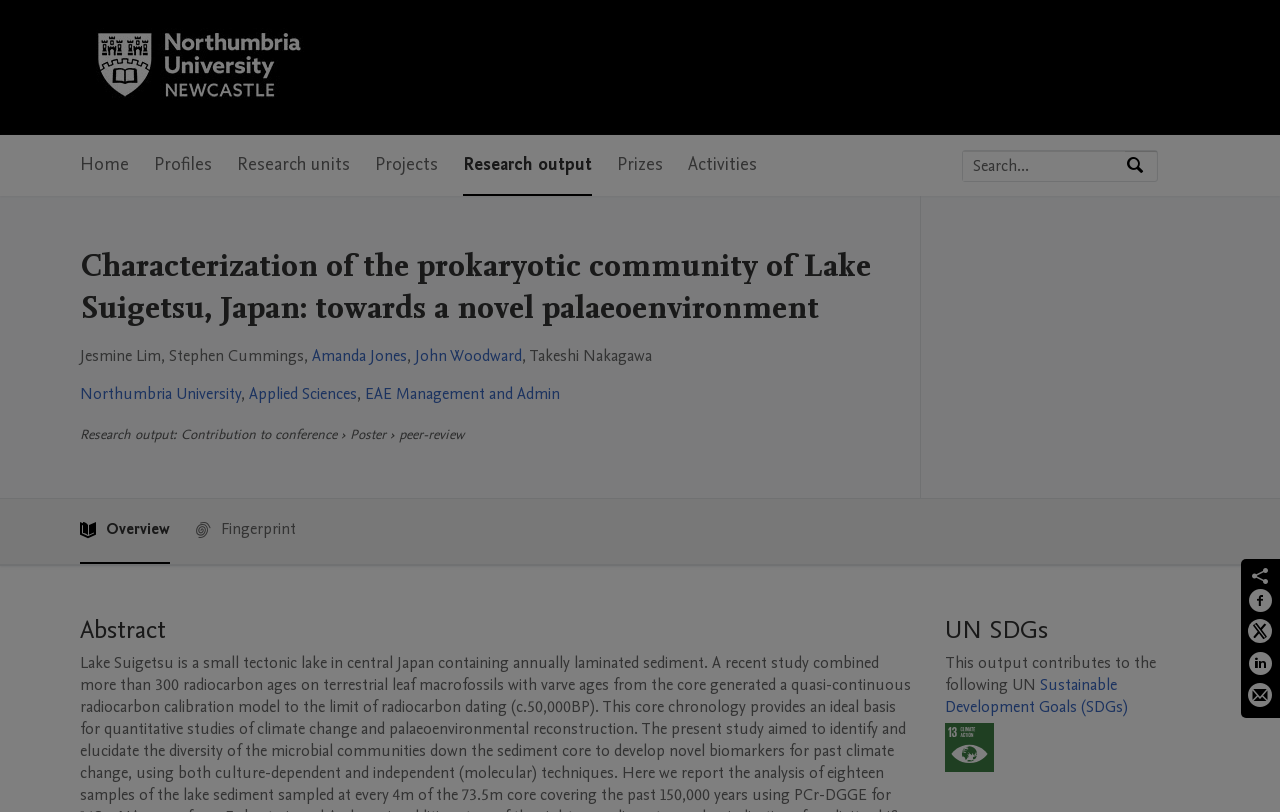Find the bounding box coordinates for the area that should be clicked to accomplish the instruction: "Search by expertise, name or affiliation".

[0.752, 0.186, 0.879, 0.223]